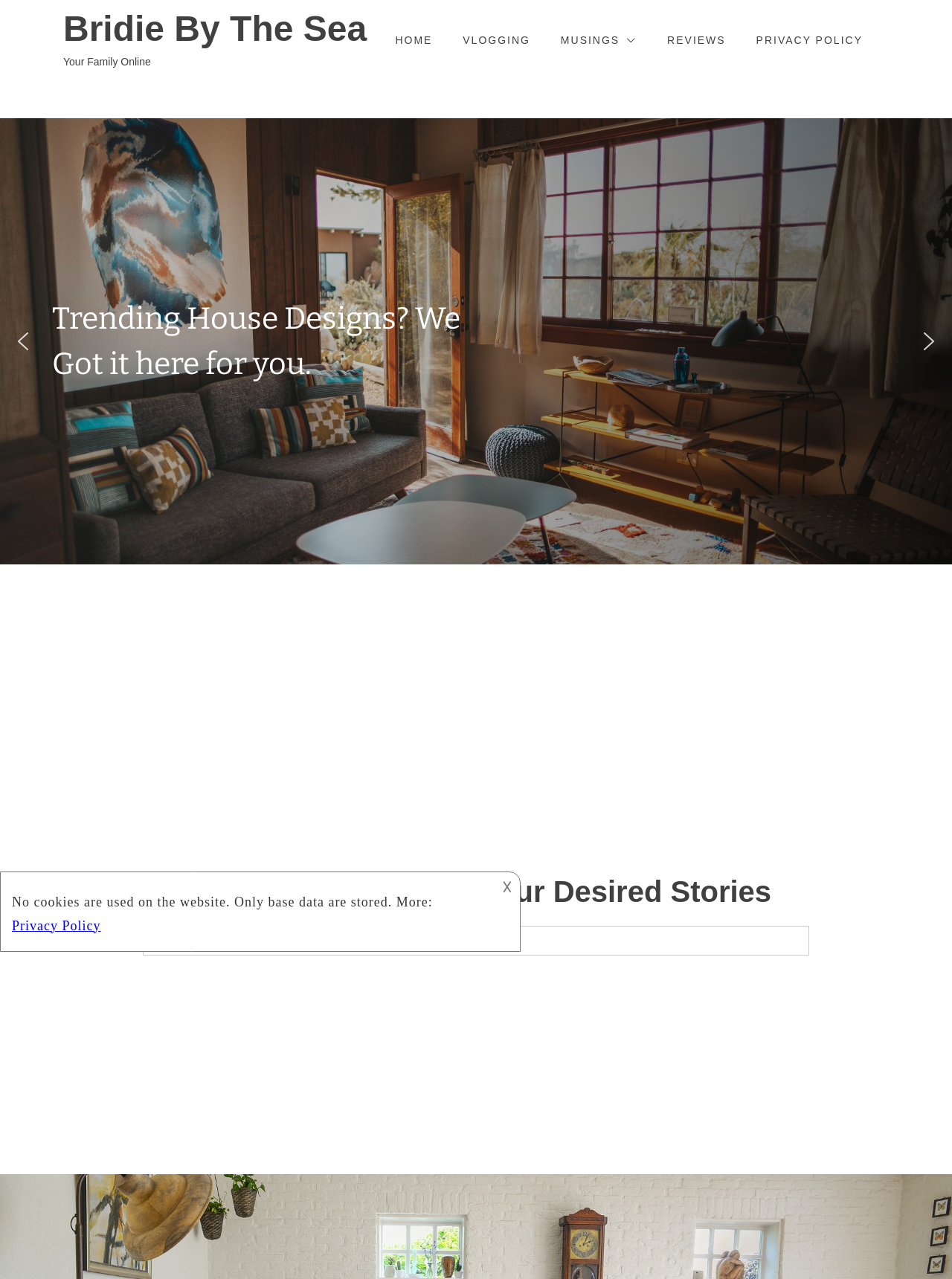Generate the text content of the main headline of the webpage.

Tag: Singapore Living